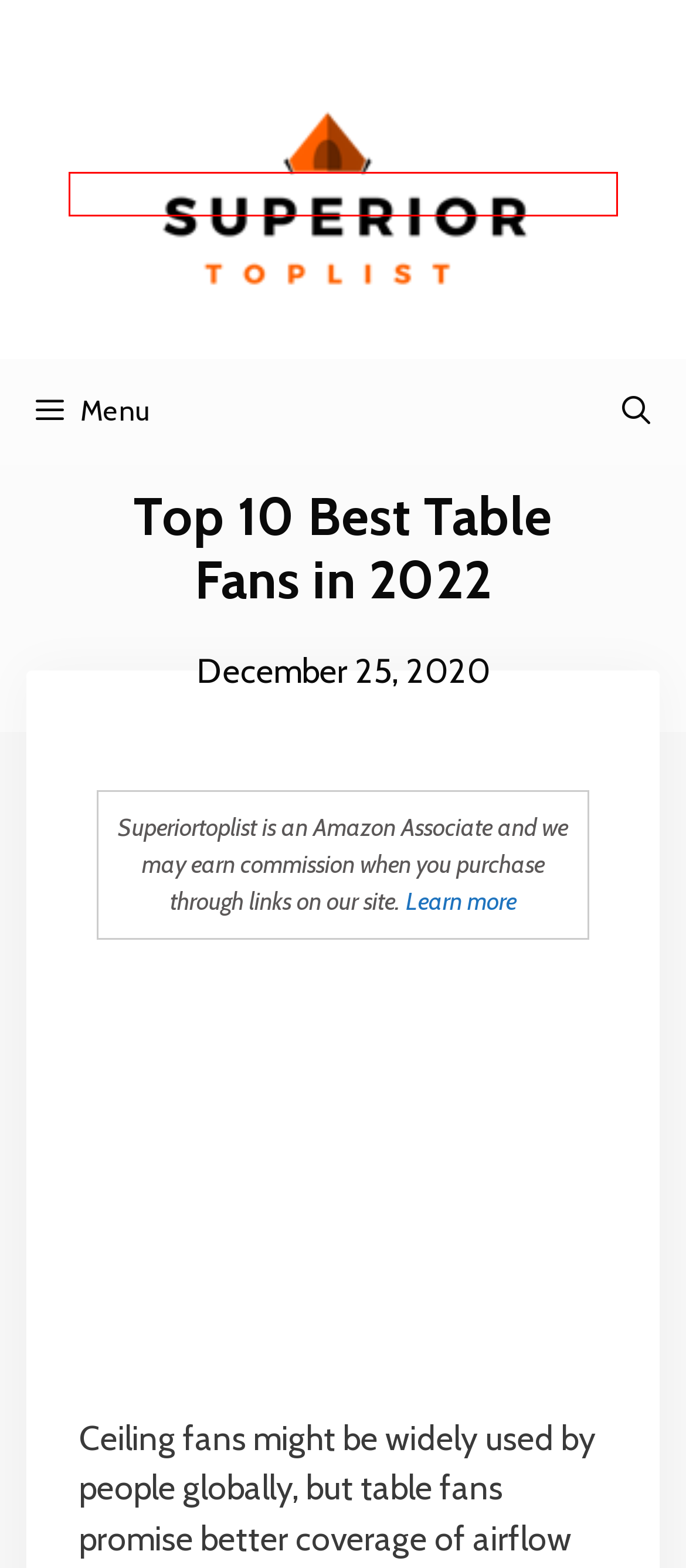Look at the screenshot of a webpage where a red rectangle bounding box is present. Choose the webpage description that best describes the new webpage after clicking the element inside the red bounding box. Here are the candidates:
A. SuperiorTopList - Top List of High Quality Product
B. Privacy Policy - SuperiorTopList
C. Top 10 Best Folding Picnic Table in 2022 Reviews - SuperiorTopList
D. About Us - SuperiorTopList
E. Health & Beauty Archives - SuperiorTopList
F. 11 Best Laser Caps for Hair Growth: You May Need One? - SuperiorTopList
G. Top 10 Best Battery Operated Fans Reviews In 2022
H. Automotive Archives - SuperiorTopList

A